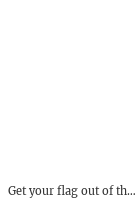Carefully examine the image and provide an in-depth answer to the question: What is the focus of the gathering?

The caption implies that the gathering is centered around 'fun and togetherness', which is characteristic of community and festive events, where people come together to celebrate and enjoy each other's company.